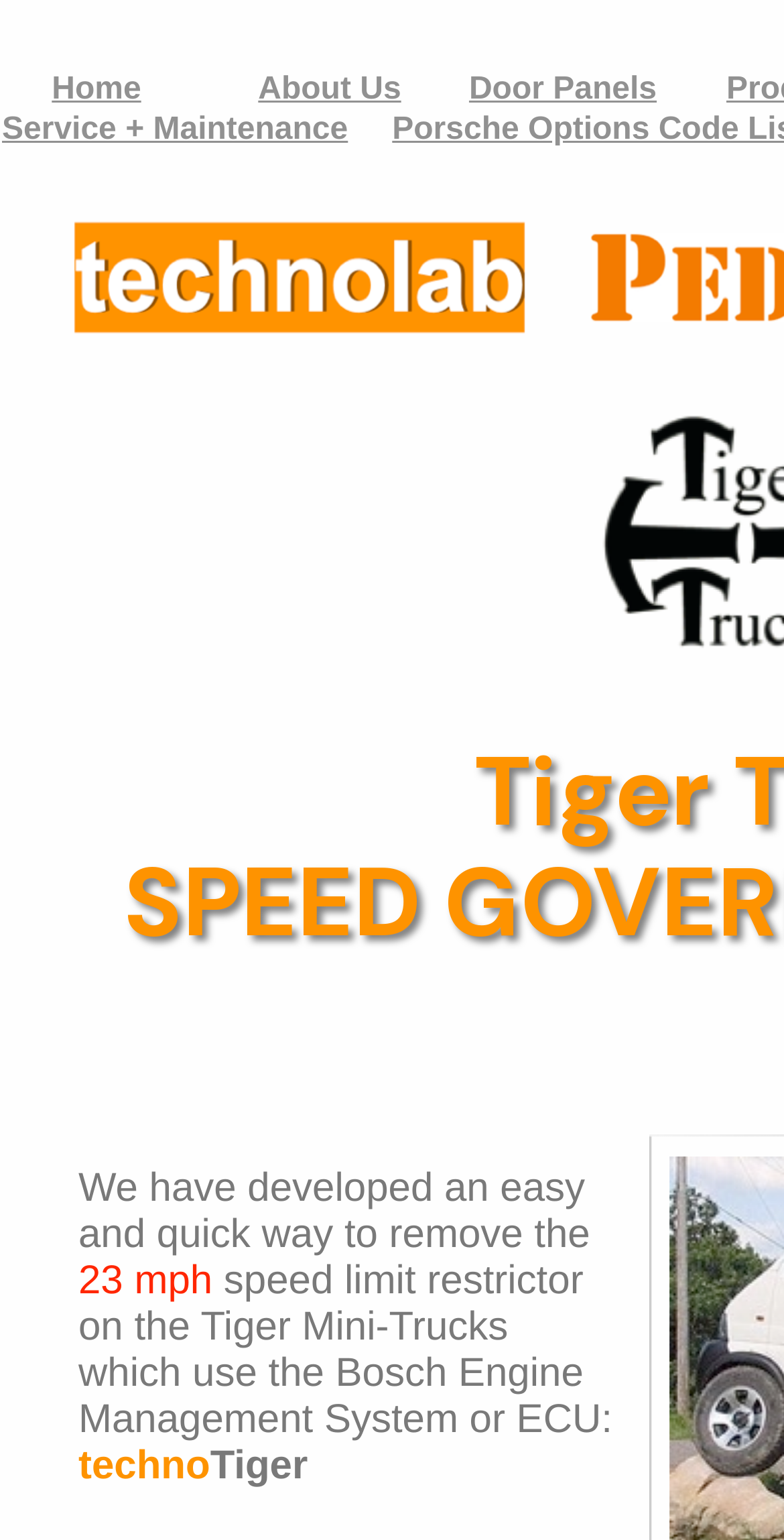Using the elements shown in the image, answer the question comprehensively: How many navigation links are at the top of the webpage?

I counted the number of link elements at the top of the webpage. There are four links: 'Home', 'About Us', 'Door Panels', and 'Service + Maintenance'.